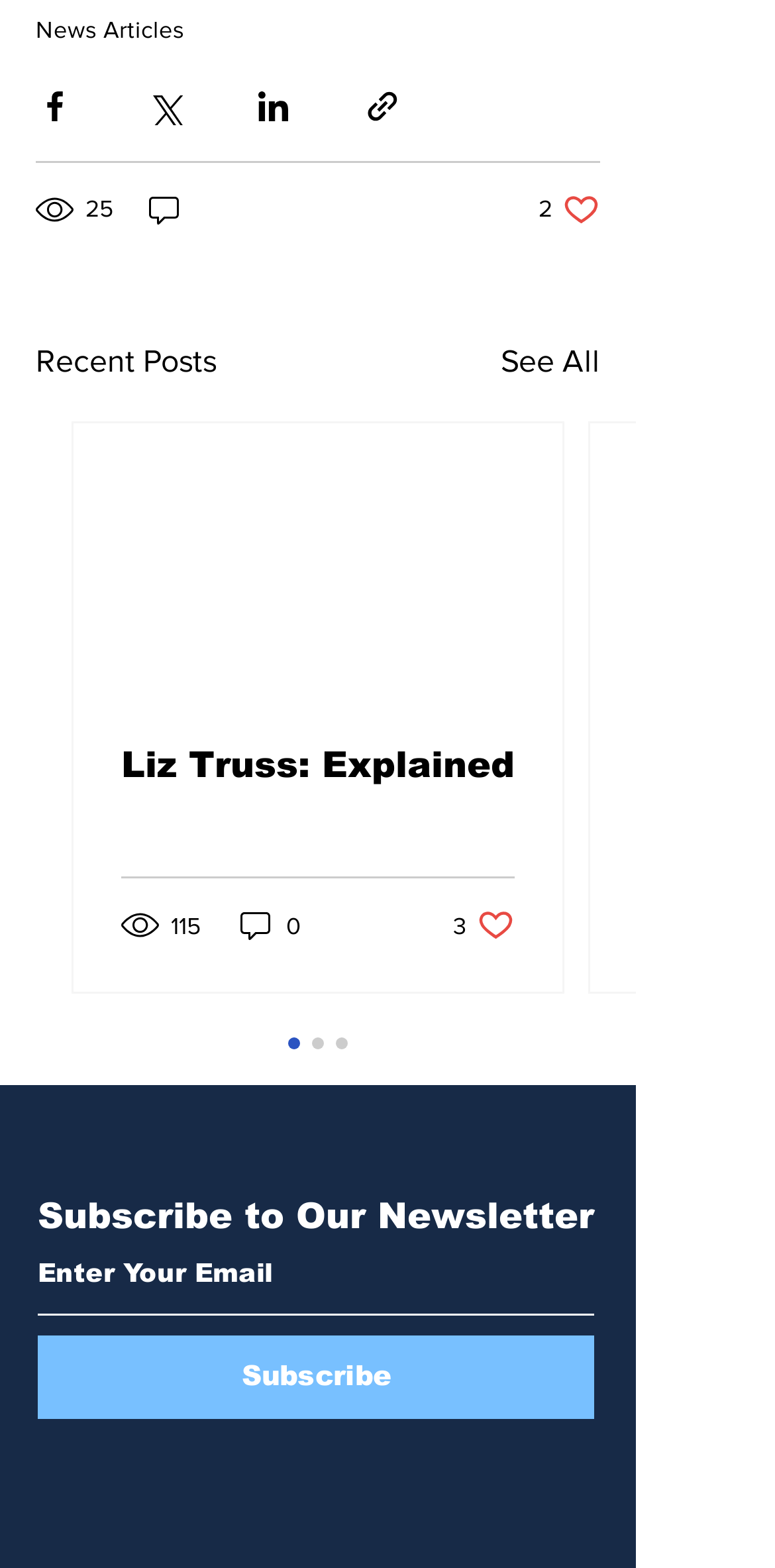How many likes does the post have?
Please give a detailed and elaborate answer to the question based on the image.

The post has 3 likes, which is indicated by the button '3 likes. Post not marked as liked'.